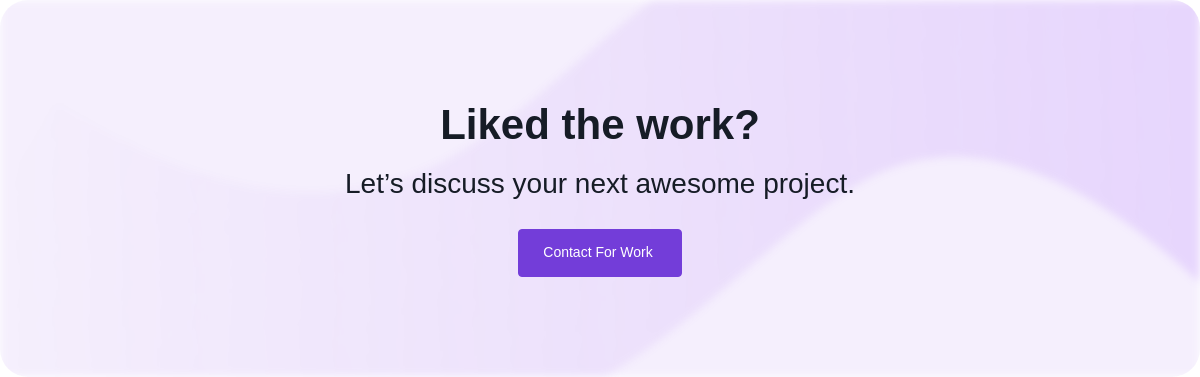What is the purpose of the 'Contact For Work' button?
Based on the image, answer the question with a single word or brief phrase.

To facilitate immediate action